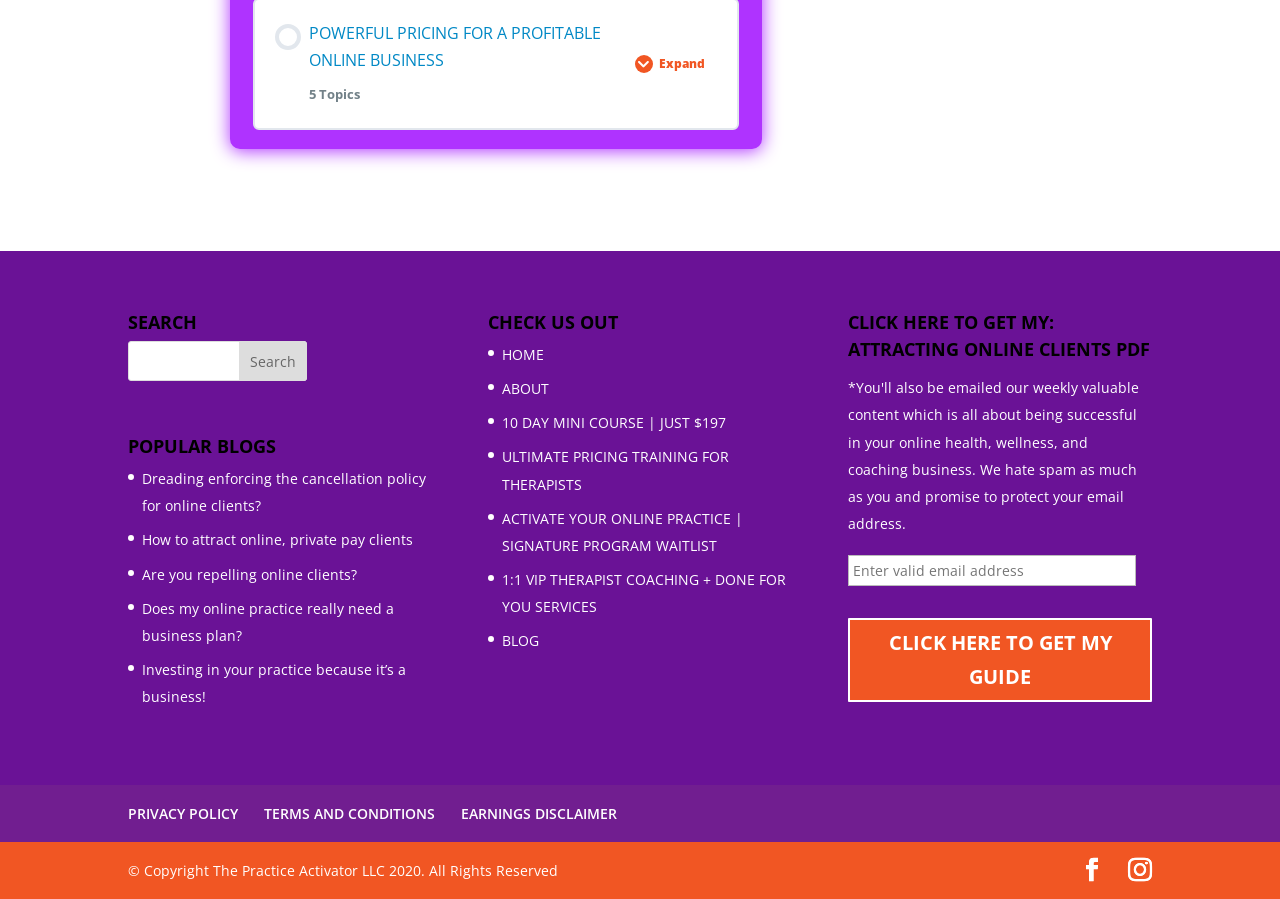Find and specify the bounding box coordinates that correspond to the clickable region for the instruction: "Read the blog post about dreading enforcing the cancellation policy for online clients".

[0.111, 0.522, 0.333, 0.573]